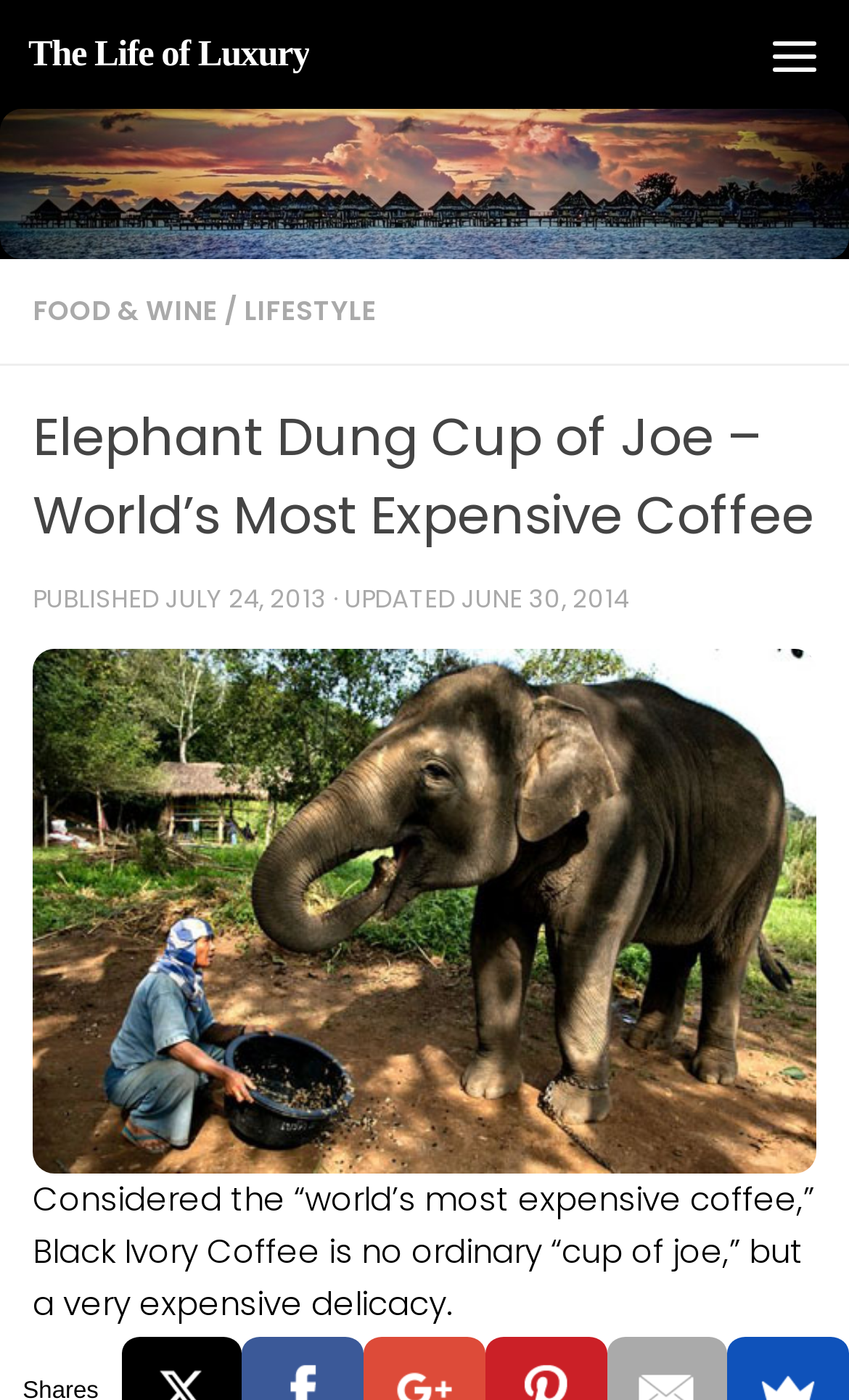Given the element description "The Life of Luxury", identify the bounding box of the corresponding UI element.

[0.033, 0.0, 0.365, 0.078]